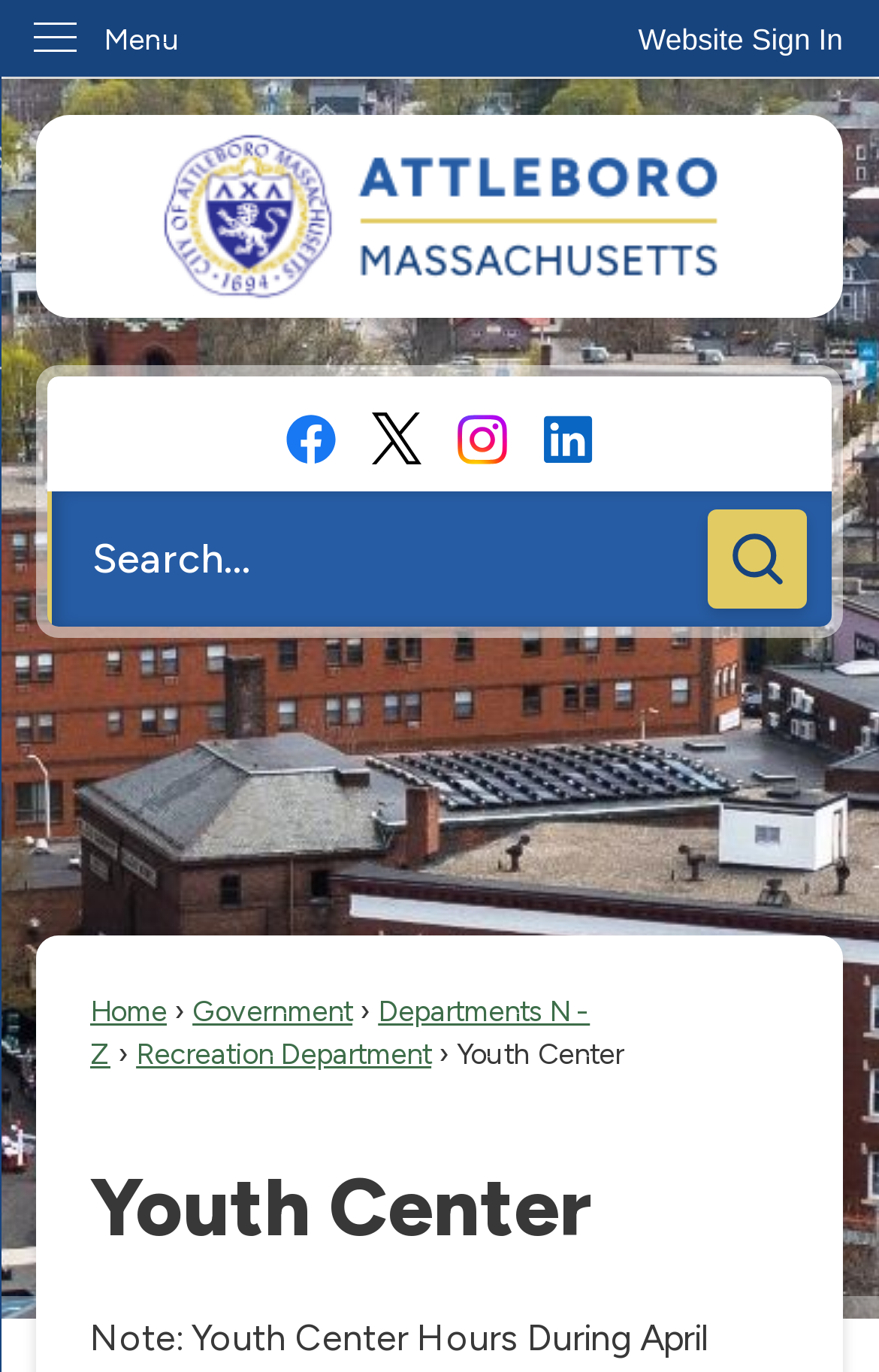Find the bounding box coordinates of the element you need to click on to perform this action: 'view collaboration page'. The coordinates should be represented by four float values between 0 and 1, in the format [left, top, right, bottom].

None